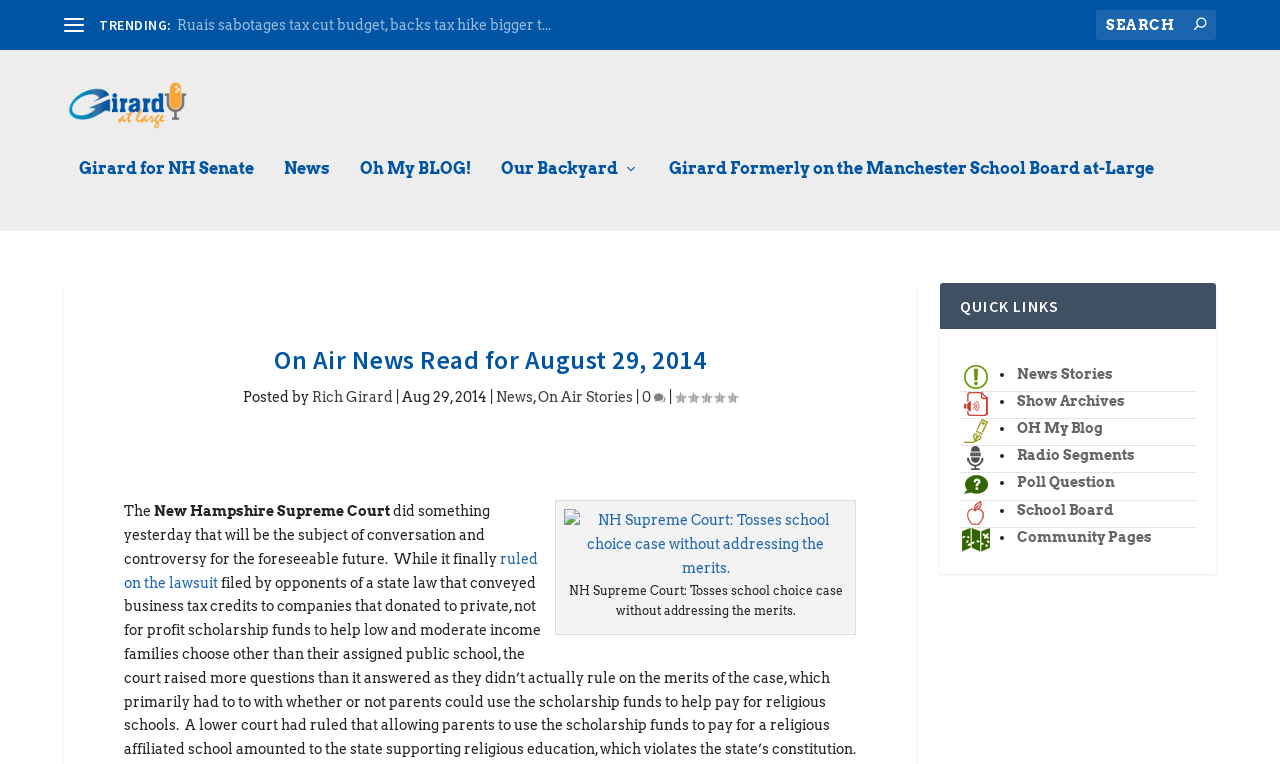Identify the bounding box for the described UI element: "Mix".

None